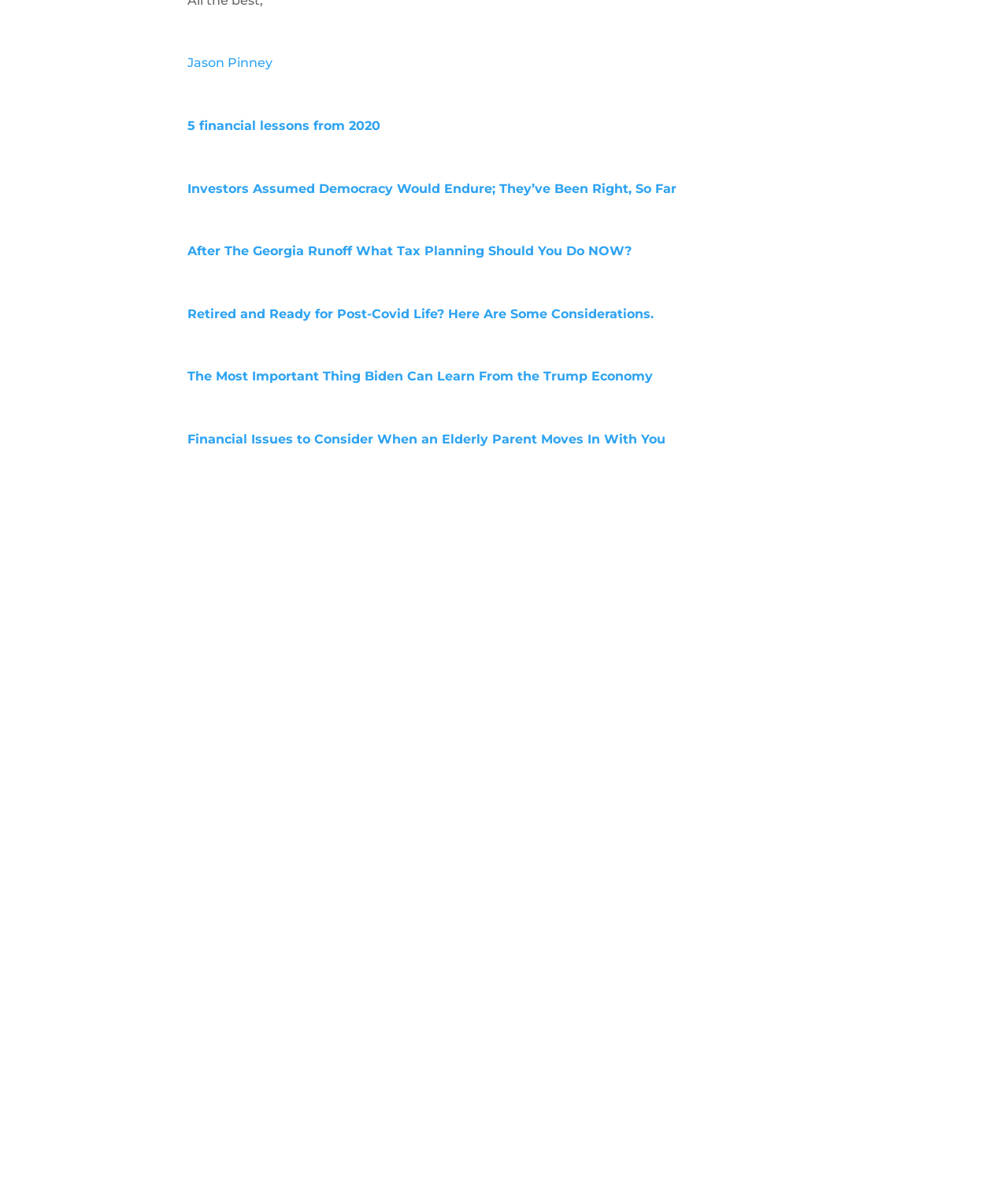Locate the UI element that matches the description Jason Pinney in the webpage screenshot. Return the bounding box coordinates in the format (top-left x, top-left y, bottom-right x, bottom-right y), with values ranging from 0 to 1.

[0.186, 0.047, 0.271, 0.059]